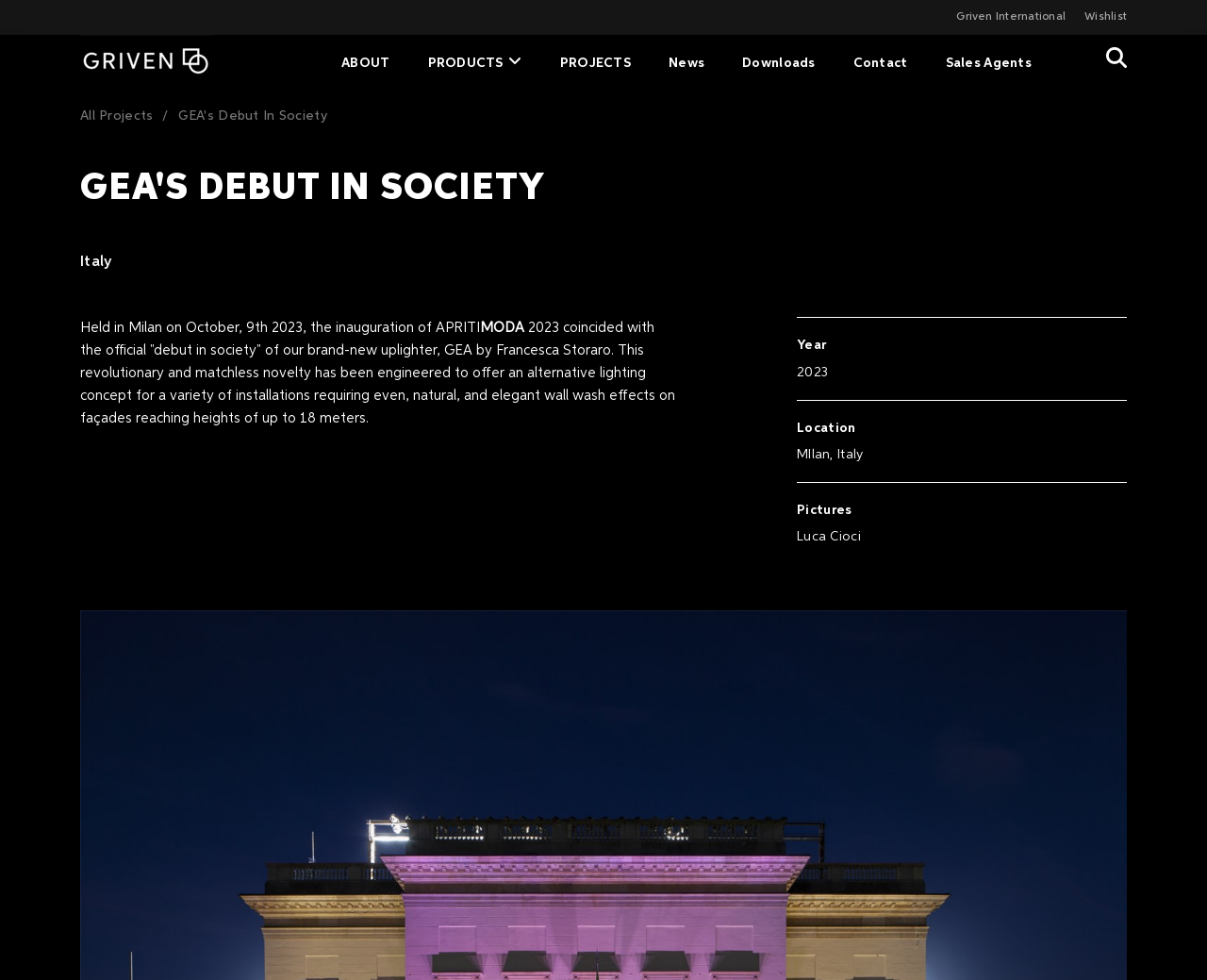Who is the photographer of the pictures?
Using the visual information, answer the question in a single word or phrase.

Luca Cioci